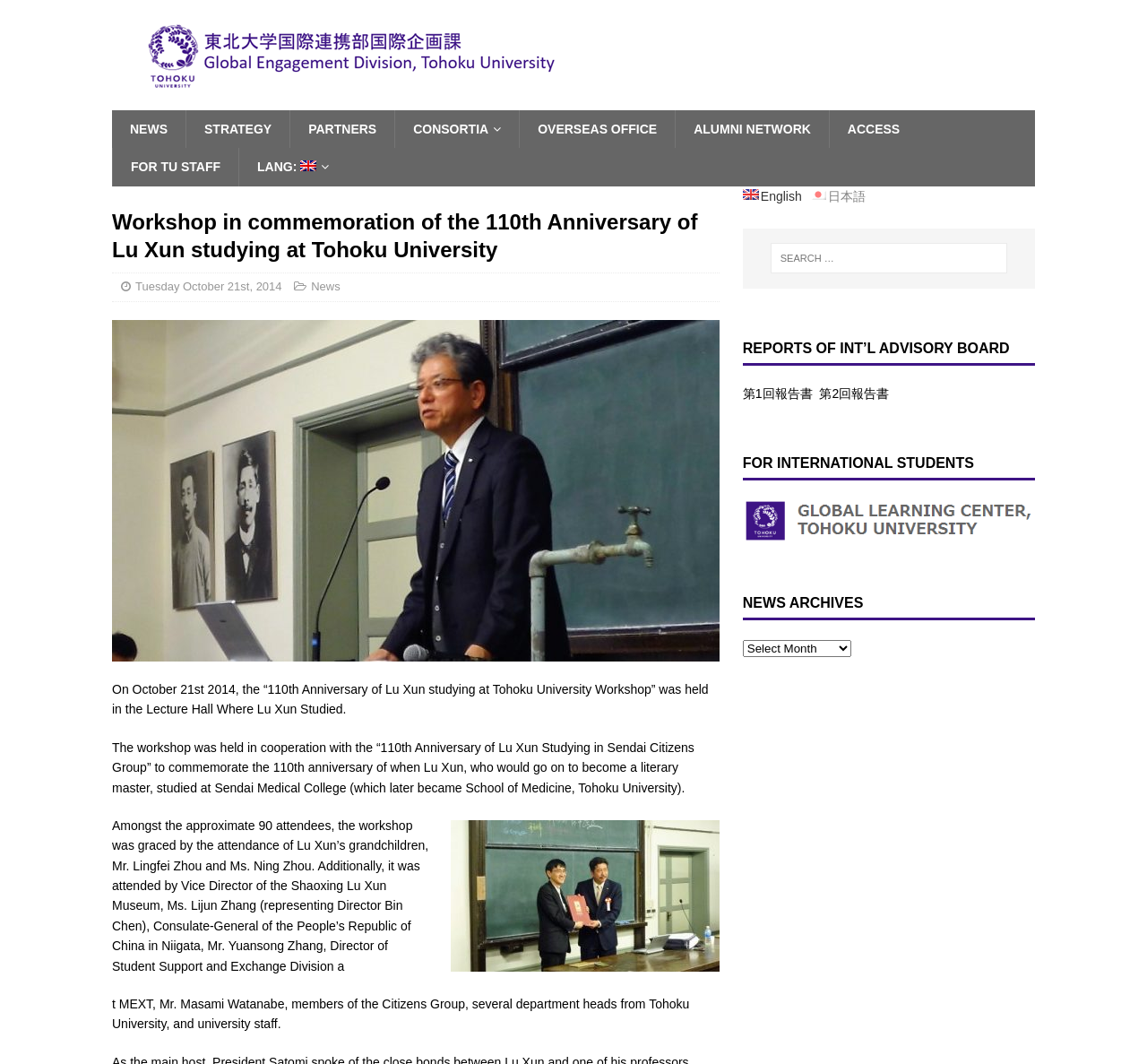What is the language of the link at the top right corner?
Refer to the image and give a detailed answer to the query.

I found the answer by looking at the links at the top of the webpage, specifically the link 'LANG: English' which indicates that the language of the link is English.